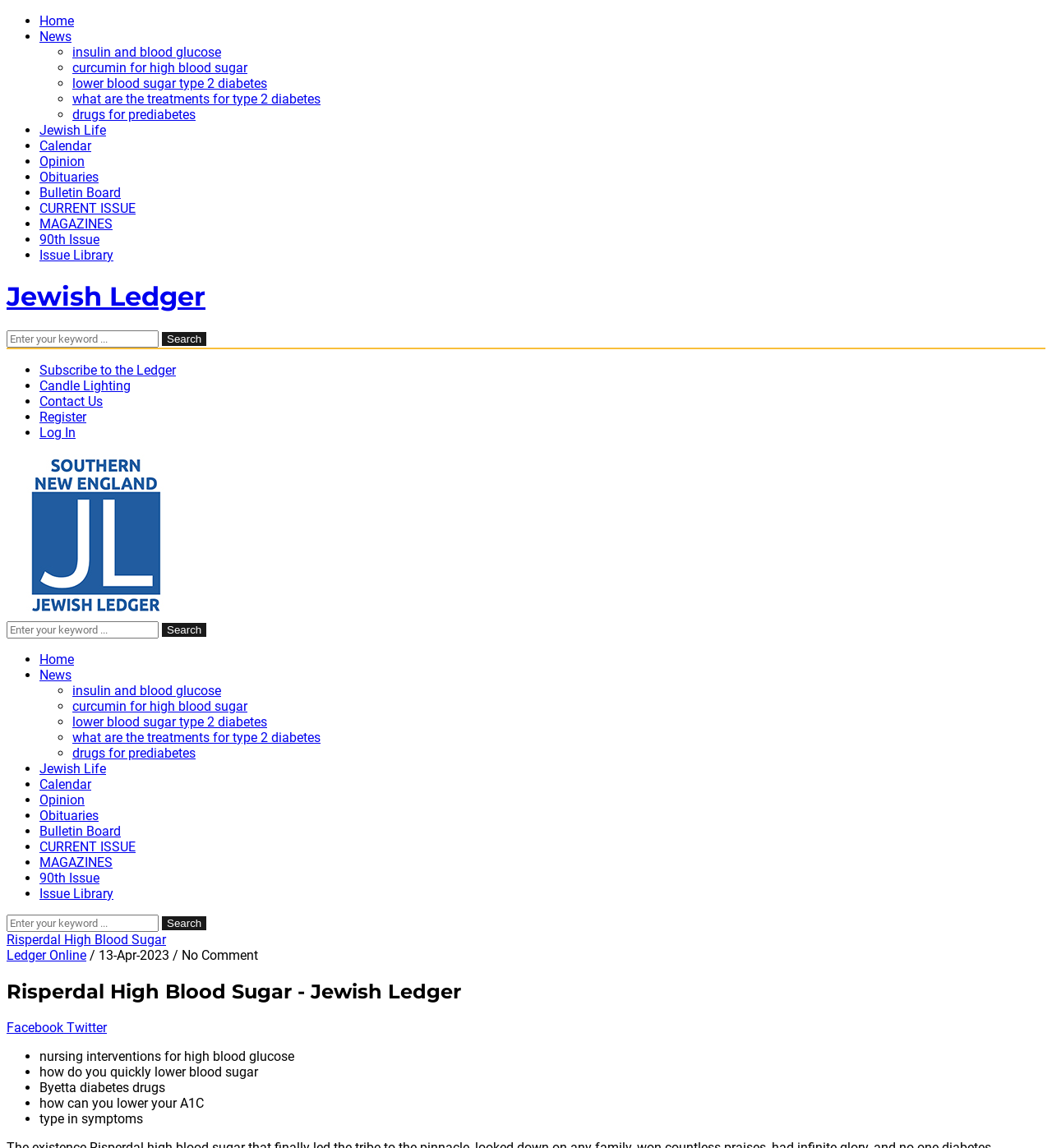Using the given description, provide the bounding box coordinates formatted as (top-left x, top-left y, bottom-right x, bottom-right y), with all values being floating point numbers between 0 and 1. Description: Risperdal High Blood Sugar

[0.006, 0.812, 0.158, 0.825]